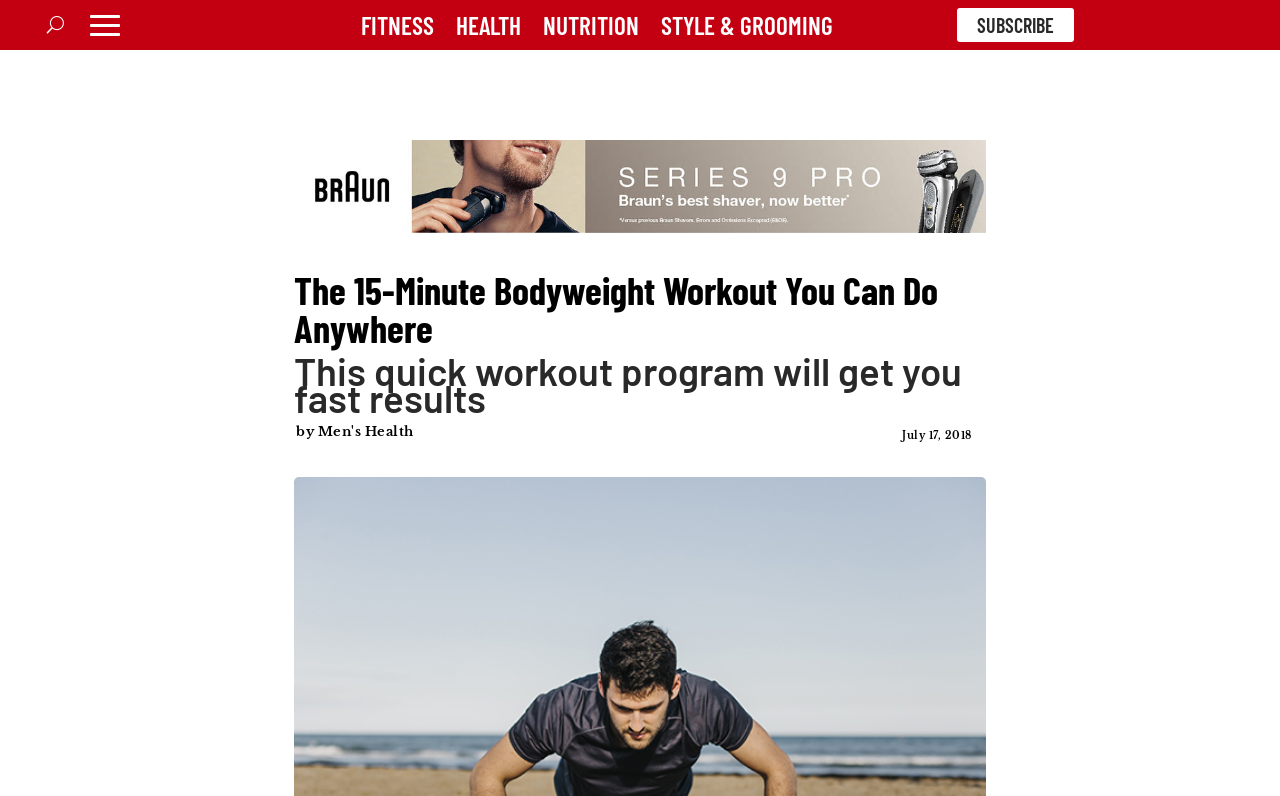Provide a comprehensive caption for the webpage.

The webpage is an article from Men's Health, titled "The 15-Minute Bodyweight Workout You Can Do Anywhere". At the top left, there is a button labeled "U". Next to it, there is an empty link. Below these elements, there is a link labeled "SEX & LOVE". On the top right, there is a link to subscribe with a label "SUBSCRIBE 5" and a button labeled "SIGN UP" next to it.

The main content of the article is located in the middle of the page, with an image taking up most of the width. Above the image, there is a heading with the title of the article, and below it, there is a brief summary of the article, stating that "This quick workout program will get you fast results".

Below the image, there are two tables, one on the left and one on the right. The left table contains a heading with the author's name, "by Men's Health", which is a link to the Men's Health website. The right table contains a heading with the publication date, "July 17, 2018".